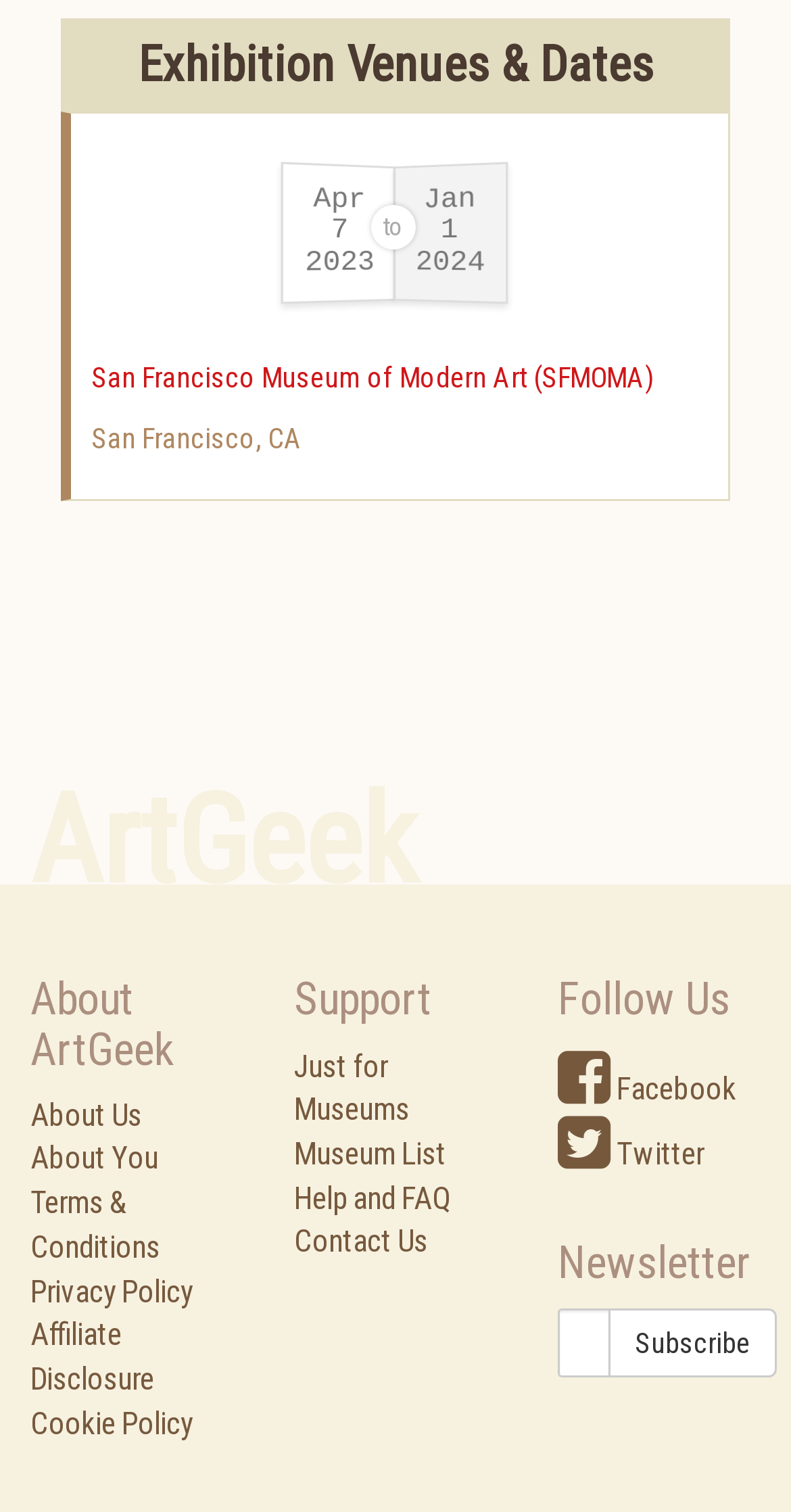Please provide the bounding box coordinates for the element that needs to be clicked to perform the instruction: "Learn about ArtGeek". The coordinates must consist of four float numbers between 0 and 1, formatted as [left, top, right, bottom].

[0.038, 0.513, 0.526, 0.602]